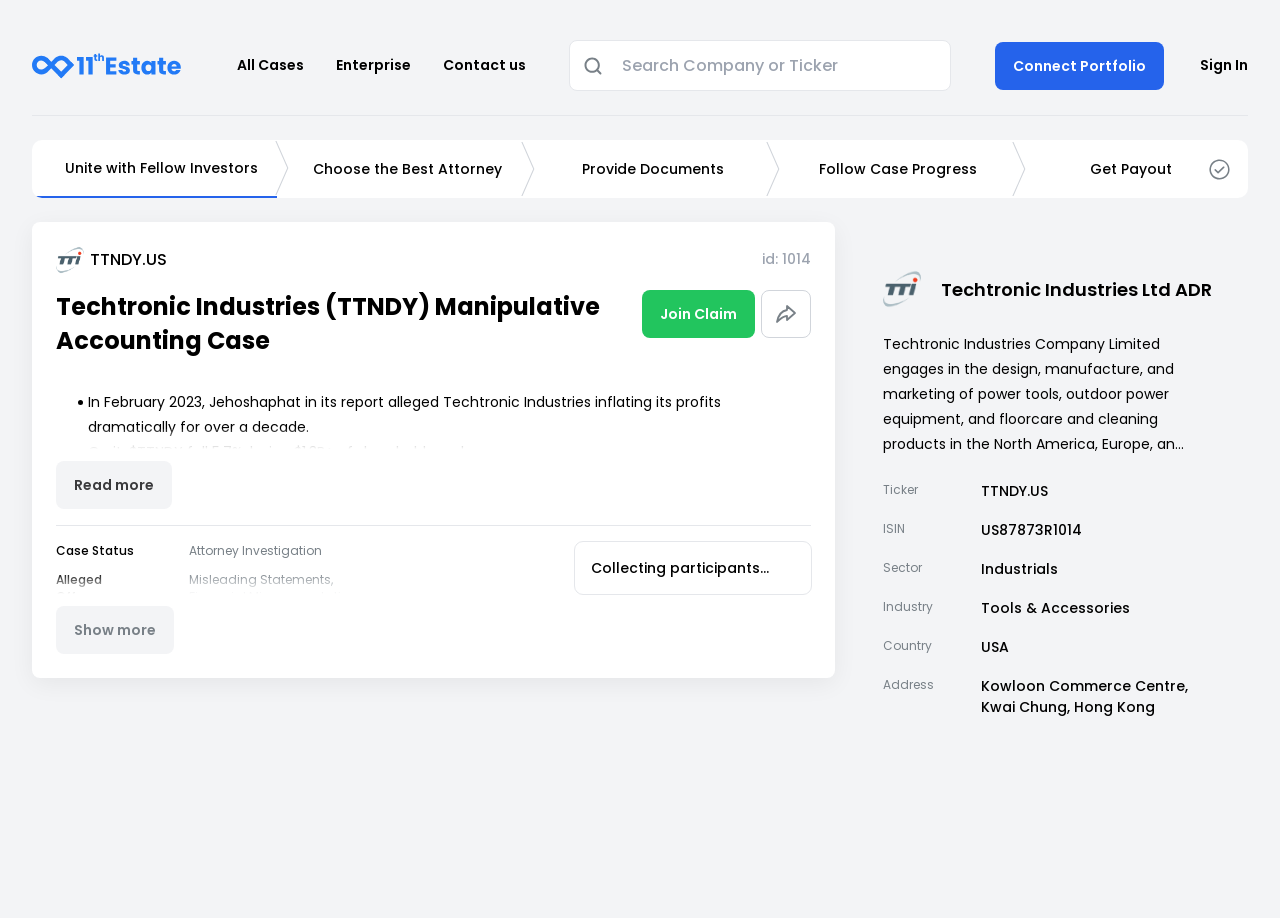What is the company being investigated? Based on the image, give a response in one word or a short phrase.

Techtronic Industries